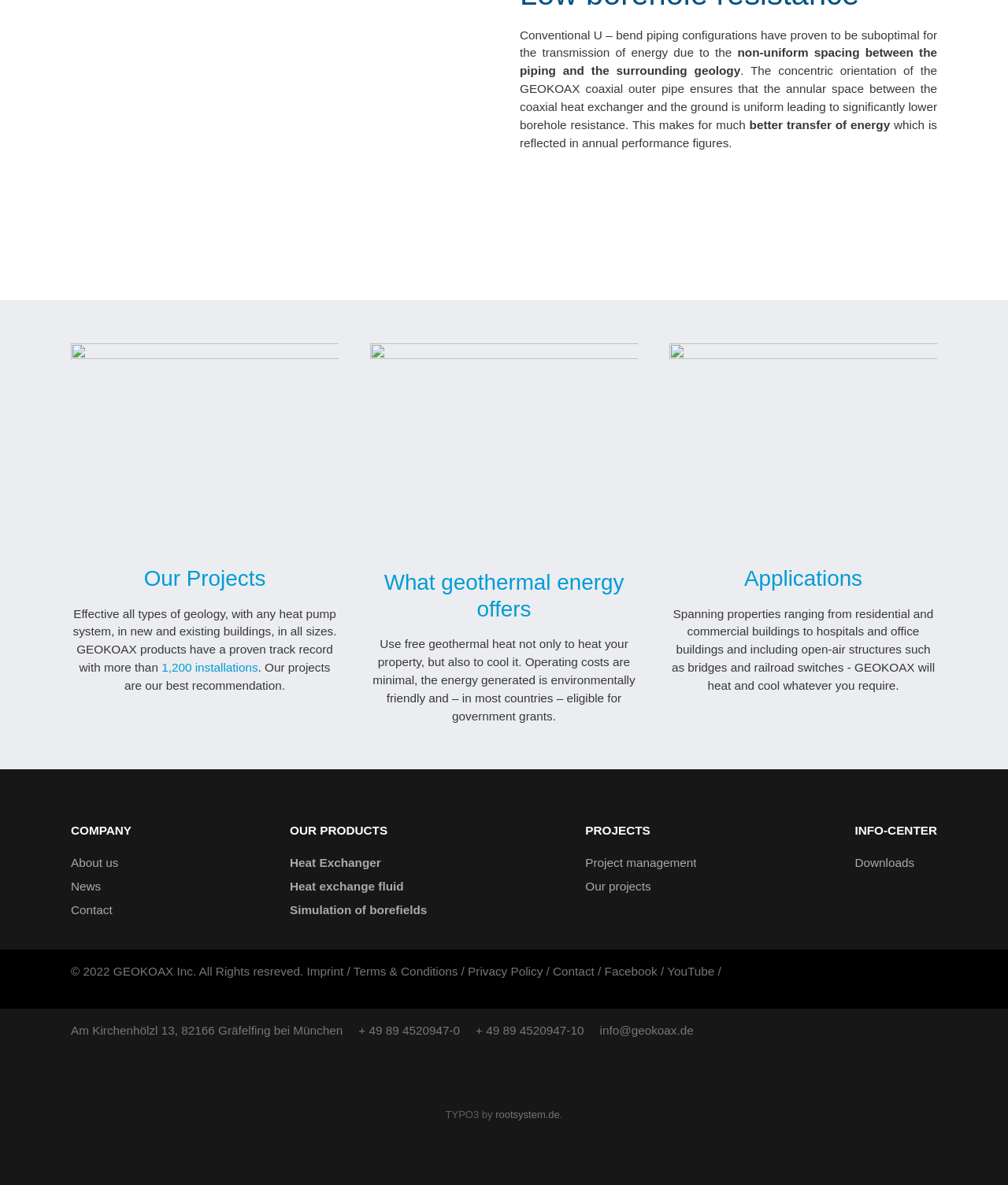Determine the bounding box coordinates for the element that should be clicked to follow this instruction: "Learn about 'What geothermal energy offers'". The coordinates should be given as four float numbers between 0 and 1, in the format [left, top, right, bottom].

[0.367, 0.48, 0.633, 0.525]